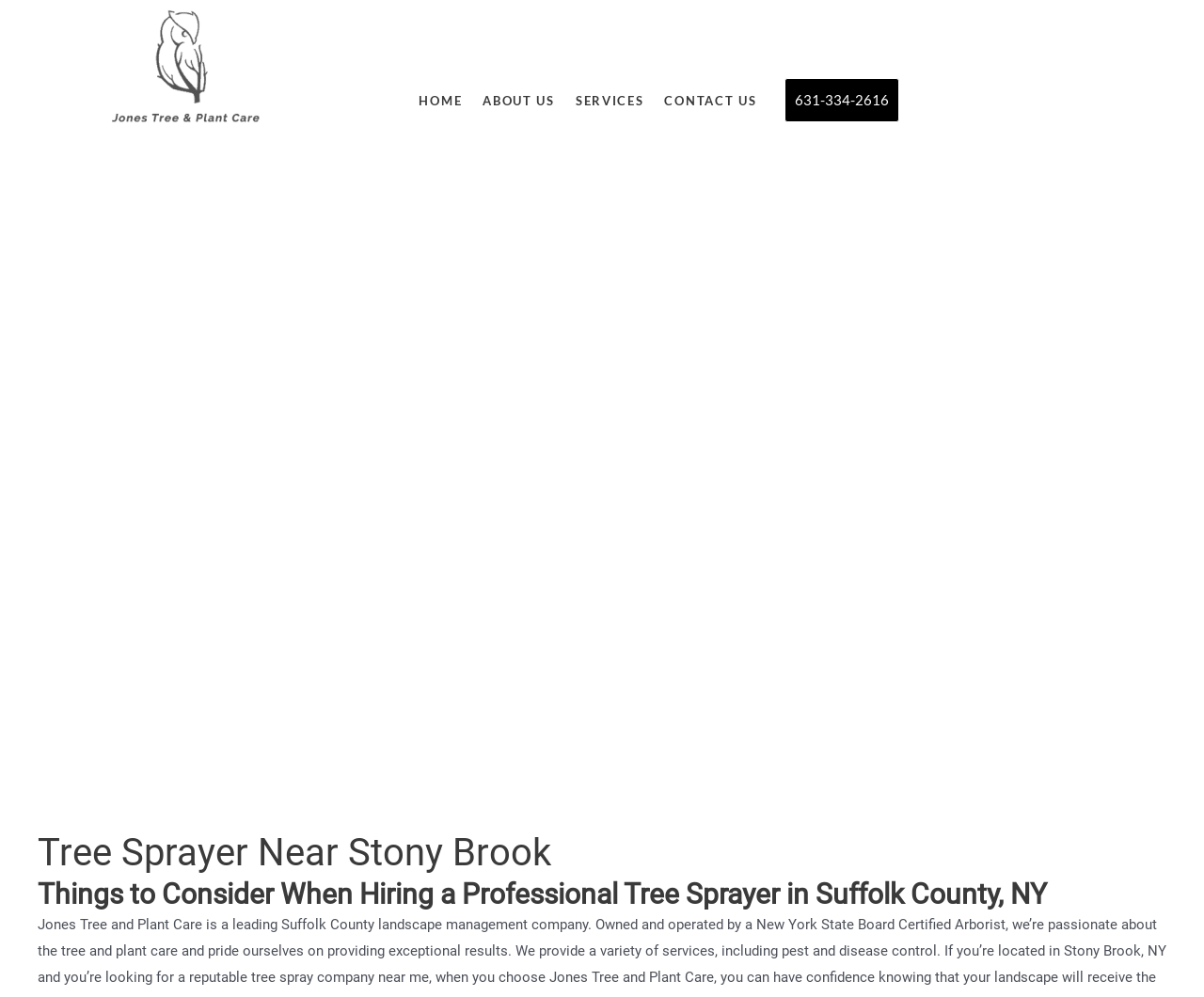What is the company's logo?
Refer to the image and give a detailed answer to the question.

I found the company's logo by looking at the top-left corner of the webpage, where I saw a link and an image with the same bounding box coordinates, indicating that they are the same element. The OCR text and element description both say 'Jones Tree & Plant Care Logo', so I concluded that this is the company's logo.